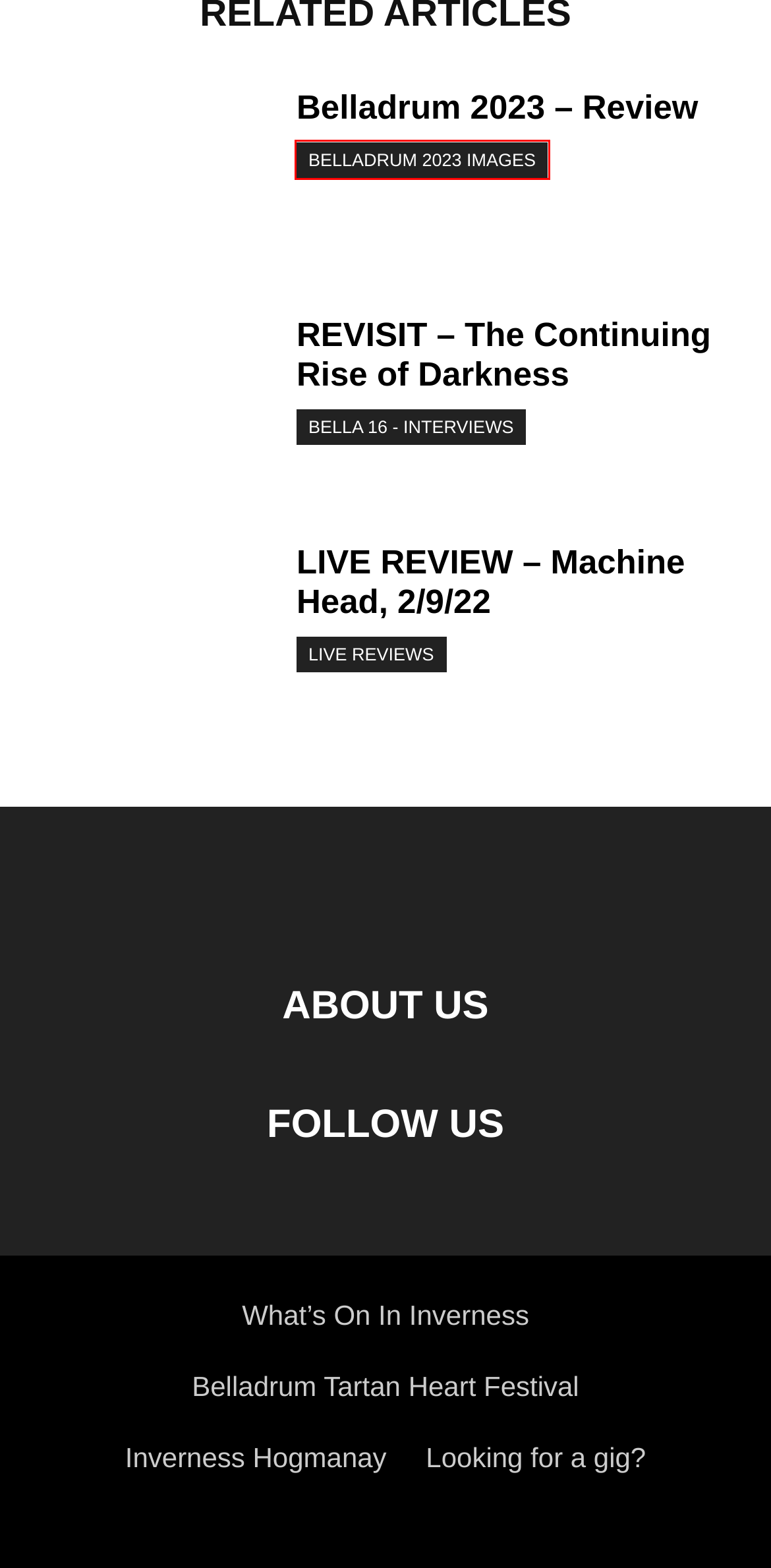Look at the screenshot of a webpage where a red bounding box surrounds a UI element. Your task is to select the best-matching webpage description for the new webpage after you click the element within the bounding box. The available options are:
A. LIVE REVIEW - Machine Head, 2/9/22 - IGigs
B. What's On In Inverness - IGigs
C. Belladrum 2023 - Review - IGigs
D. Bella 16 - Interviews Archives - IGigs
E. Belladrum Tartan Heart Festival - IGigs
F. Inverness Hogmanay - IGigs
G. REVISIT - The Continuing Rise of Darkness - IGigs
H. Belladrum 2023 Images Archives - IGigs

H